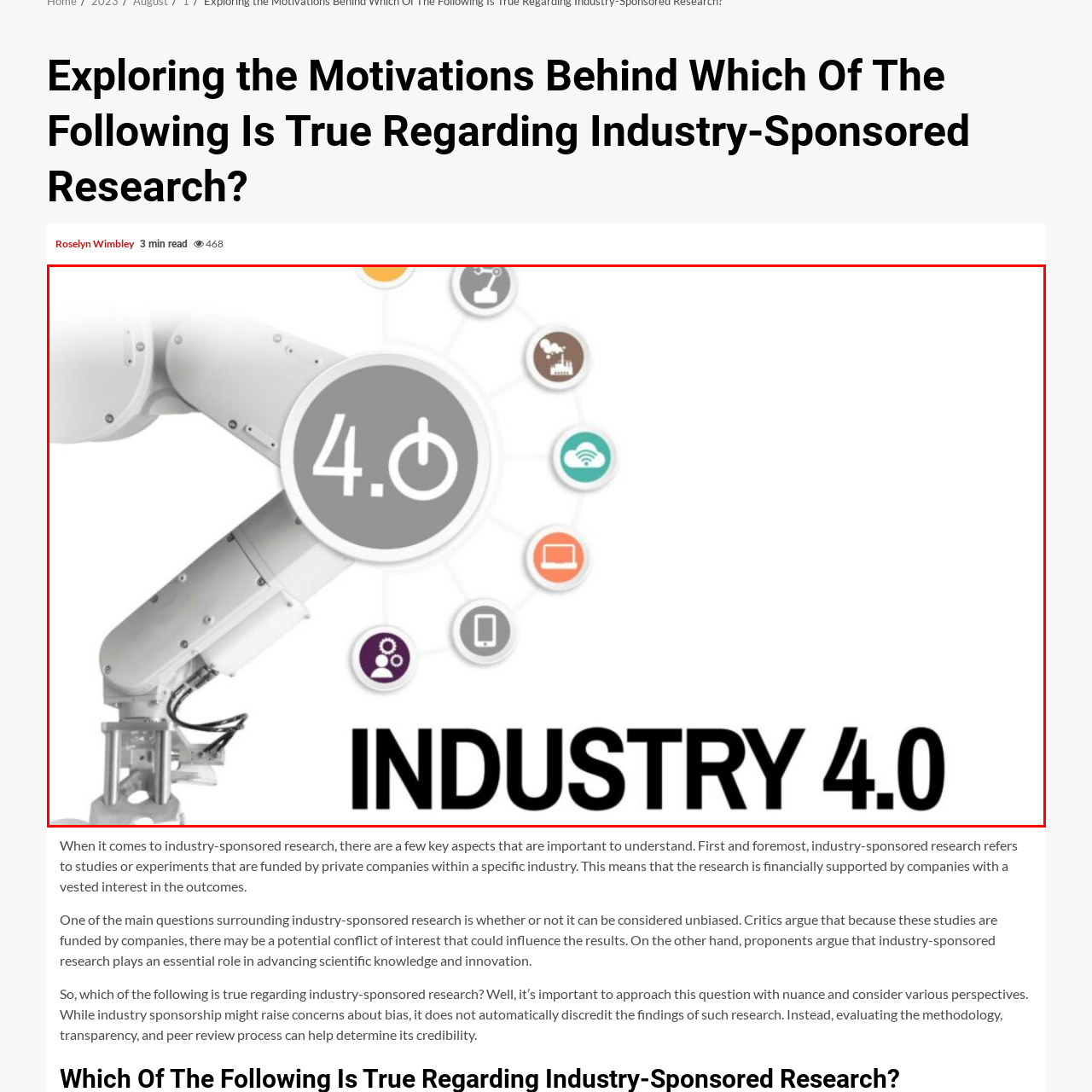Review the part of the image encased in the red box and give an elaborate answer to the question posed: What is the central element in the image?

According to the caption, the number '4.0' is prominently displayed in the center of the image, surrounded by various icons representing key elements of the fourth industrial revolution.